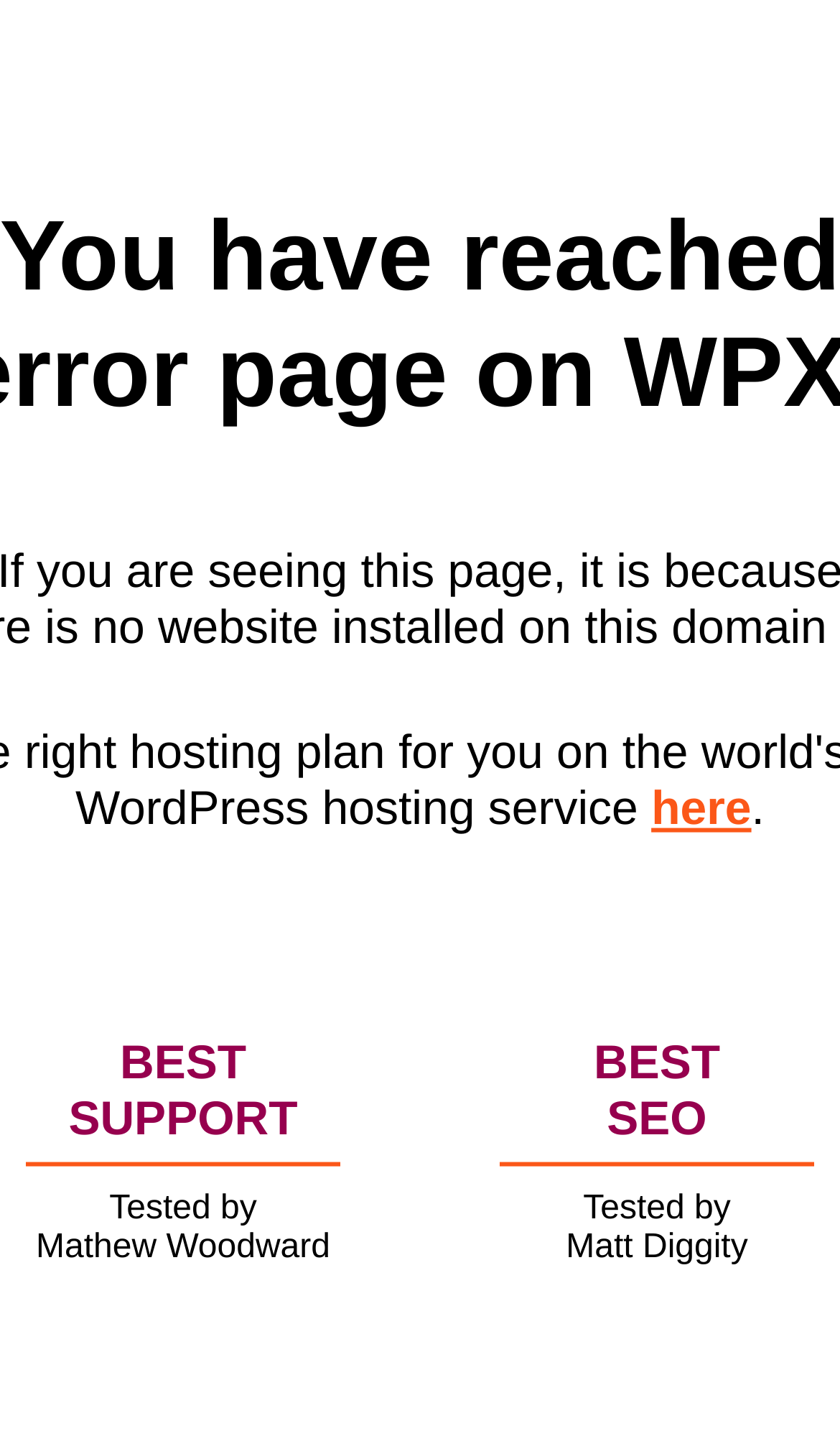Who is the second tester mentioned?
Please elaborate on the answer to the question with detailed information.

The webpage mentions 'Matt Diggity' as the second tester, after 'Mathew Woodward', in the static text elements.